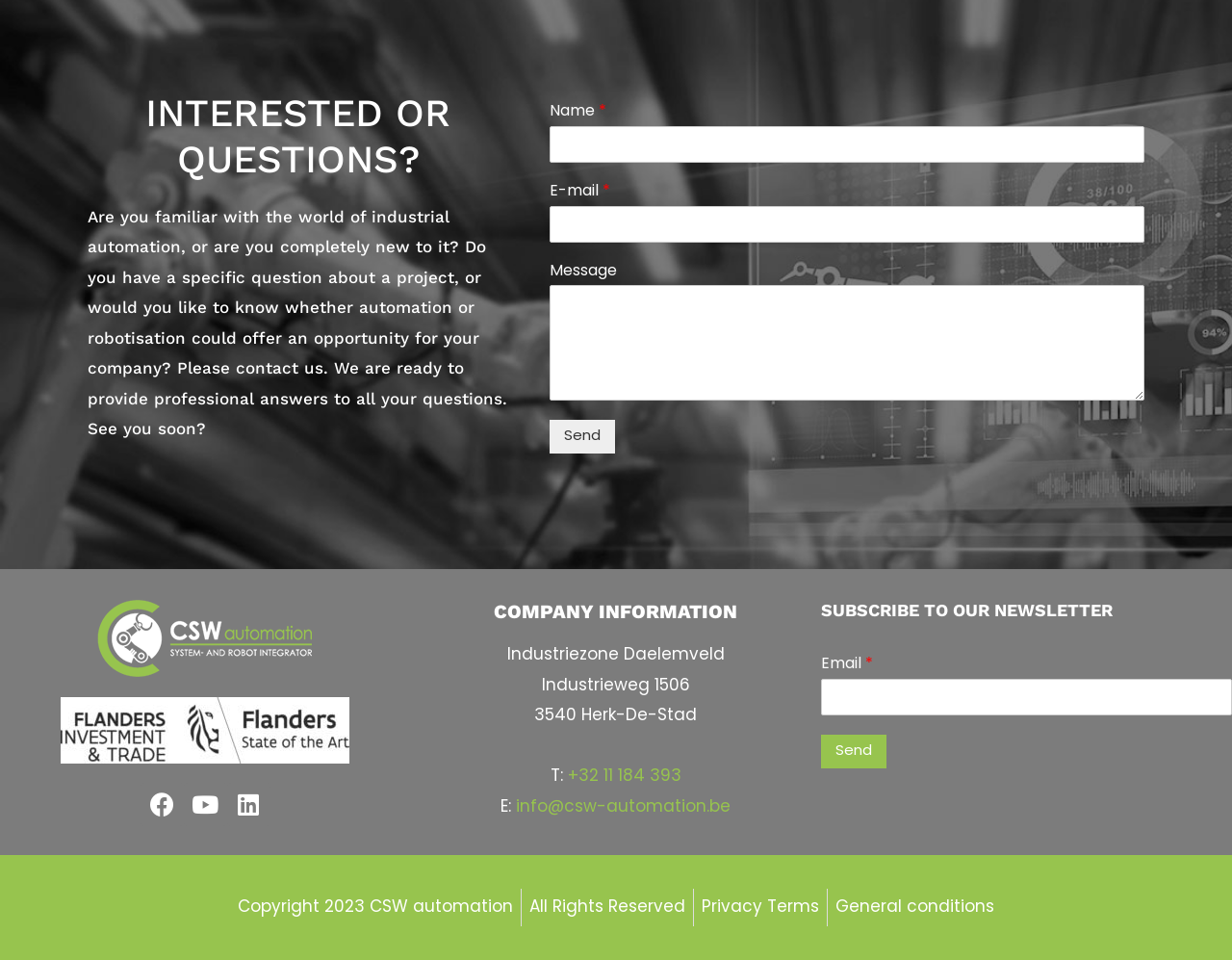Locate the bounding box coordinates of the area you need to click to fulfill this instruction: 'Send a message'. The coordinates must be in the form of four float numbers ranging from 0 to 1: [left, top, right, bottom].

[0.446, 0.438, 0.499, 0.473]